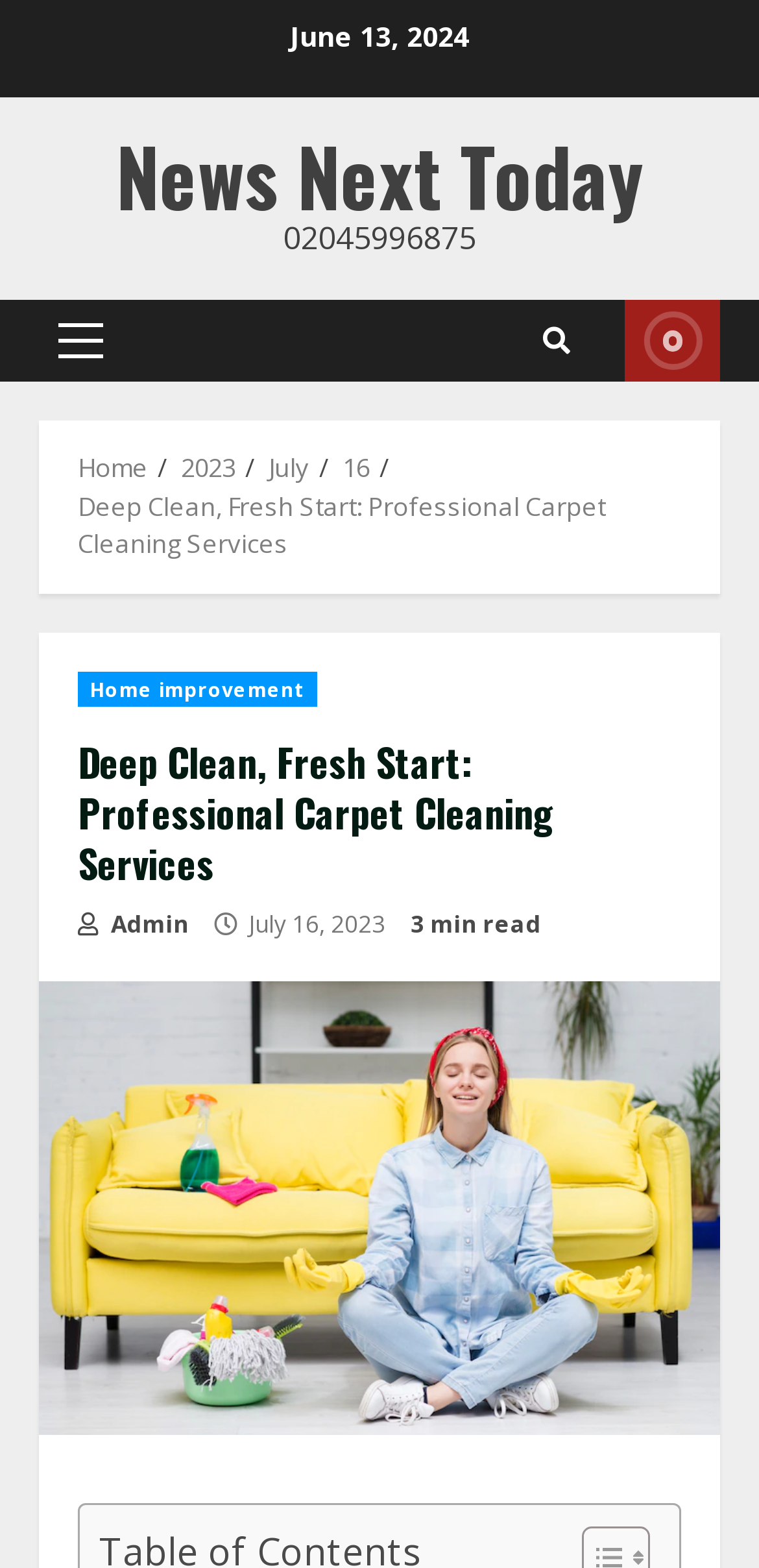Find the bounding box coordinates of the clickable region needed to perform the following instruction: "Call the phone number". The coordinates should be provided as four float numbers between 0 and 1, i.e., [left, top, right, bottom].

[0.373, 0.138, 0.627, 0.165]